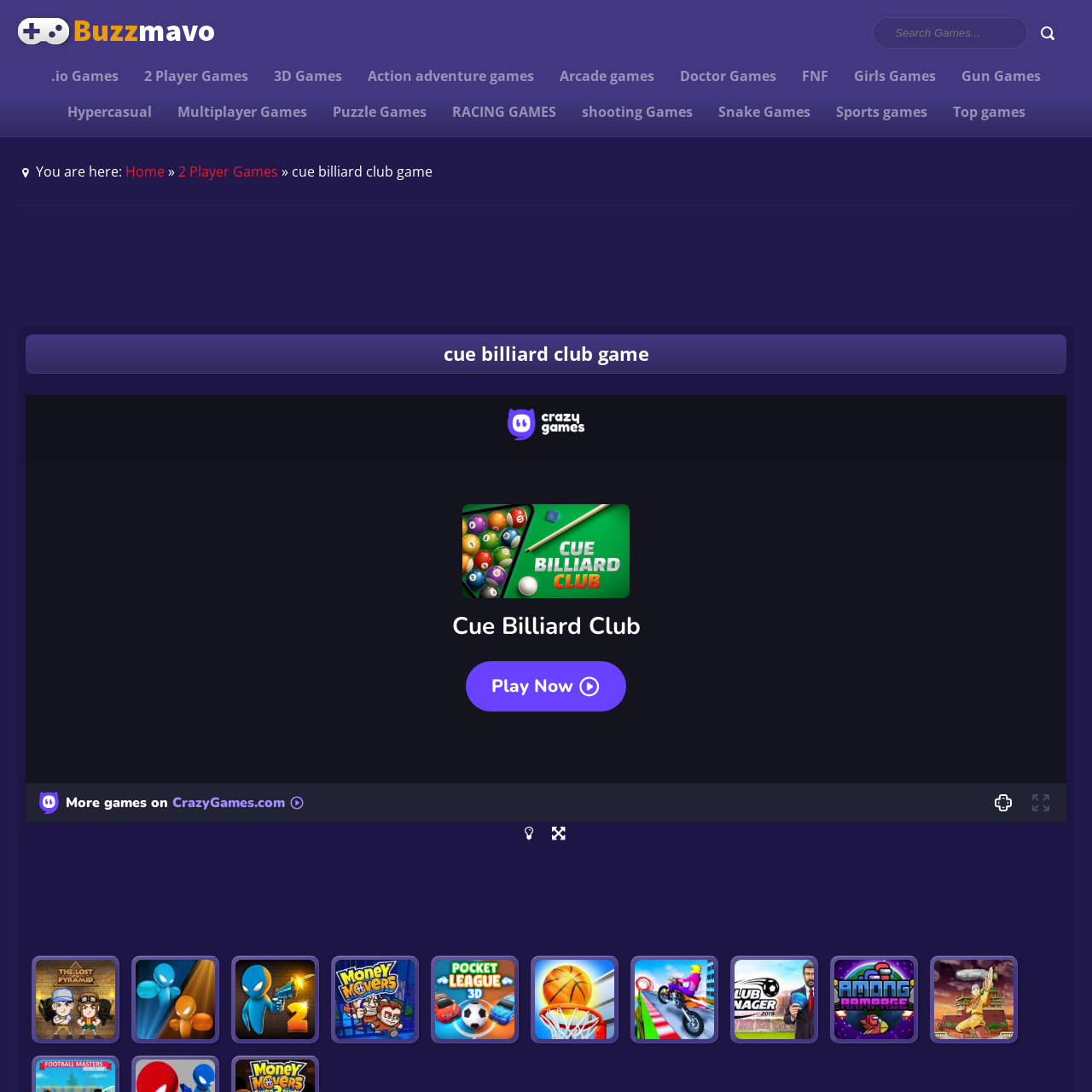Determine the bounding box coordinates for the element that should be clicked to follow this instruction: "Click on the '1000 Free Games To Play' link". The coordinates should be given as four float numbers between 0 and 1, in the format [left, top, right, bottom].

[0.016, 0.045, 0.198, 0.062]